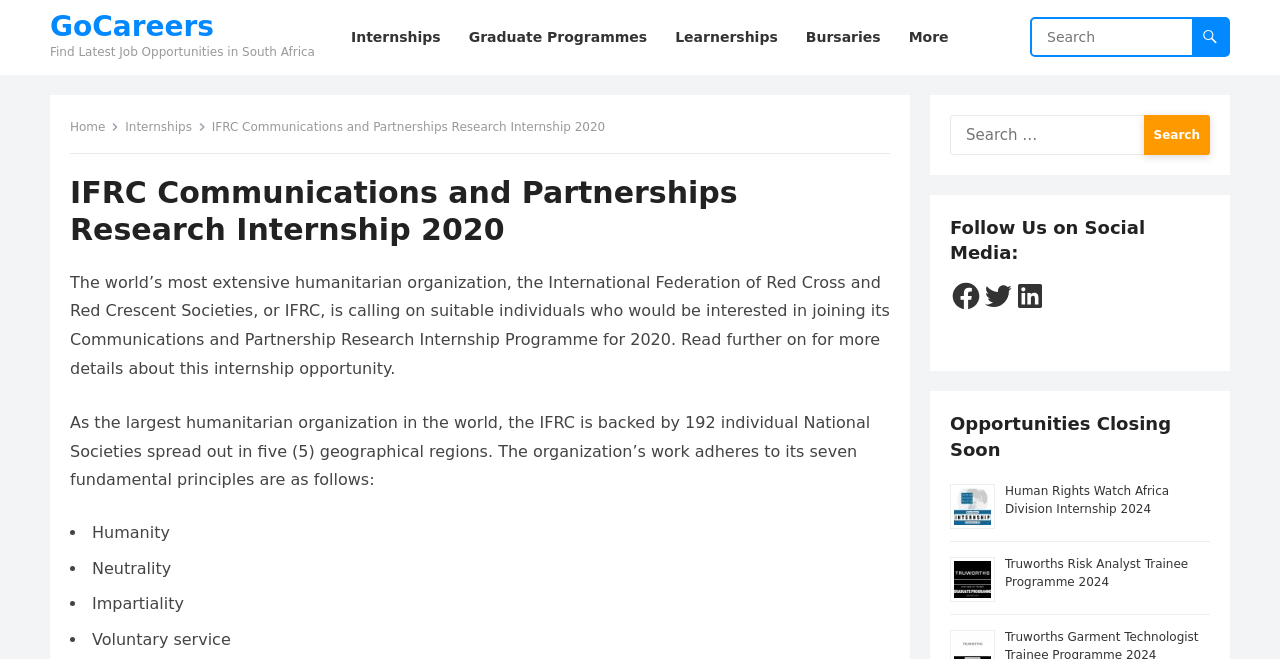Using the elements shown in the image, answer the question comprehensively: How many job opportunities are listed under 'Opportunities Closing Soon'?

The question asks for the number of job opportunities listed under 'Opportunities Closing Soon'. By reading the webpage, I found that there are two job opportunities listed: Human Rights Watch Africa Division Internship 2024 and Truworths Risk Analyst Trainee Programme 2024.